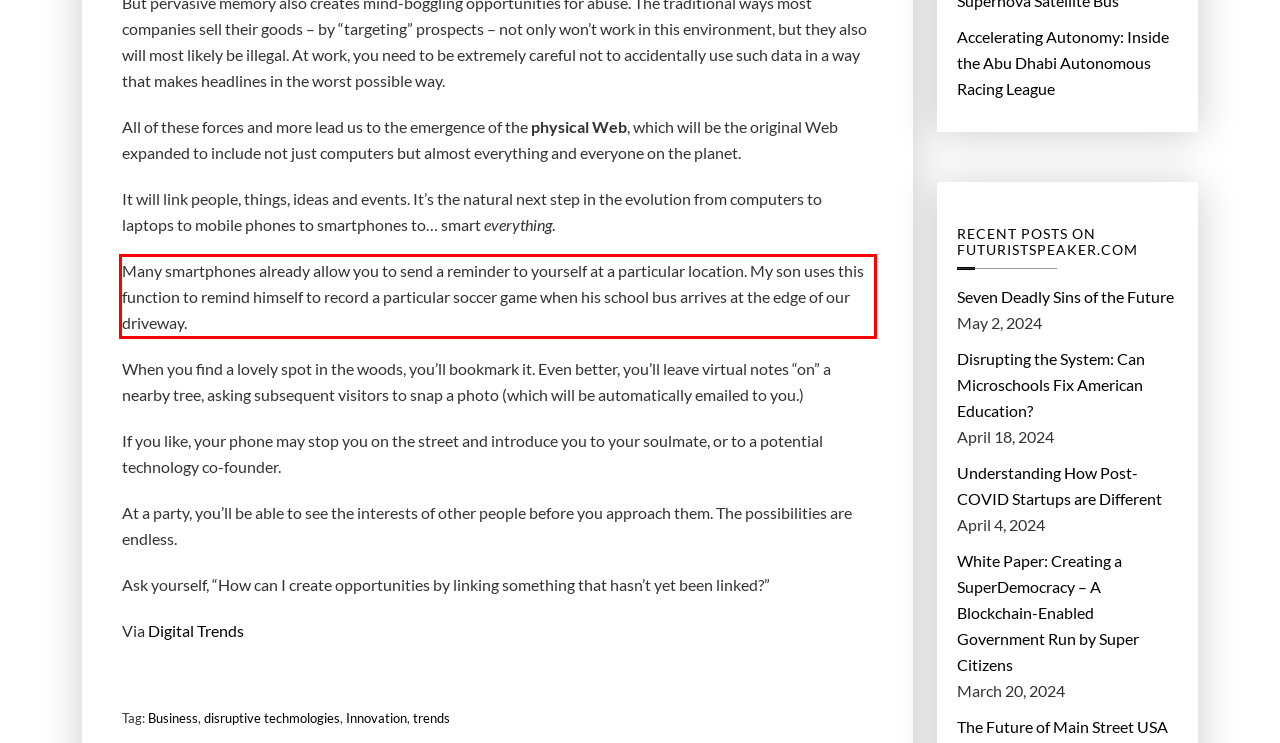Within the screenshot of the webpage, locate the red bounding box and use OCR to identify and provide the text content inside it.

Many smartphones already allow you to send a reminder to yourself at a particular location. My son uses this function to remind himself to record a particular soccer game when his school bus arrives at the edge of our driveway.